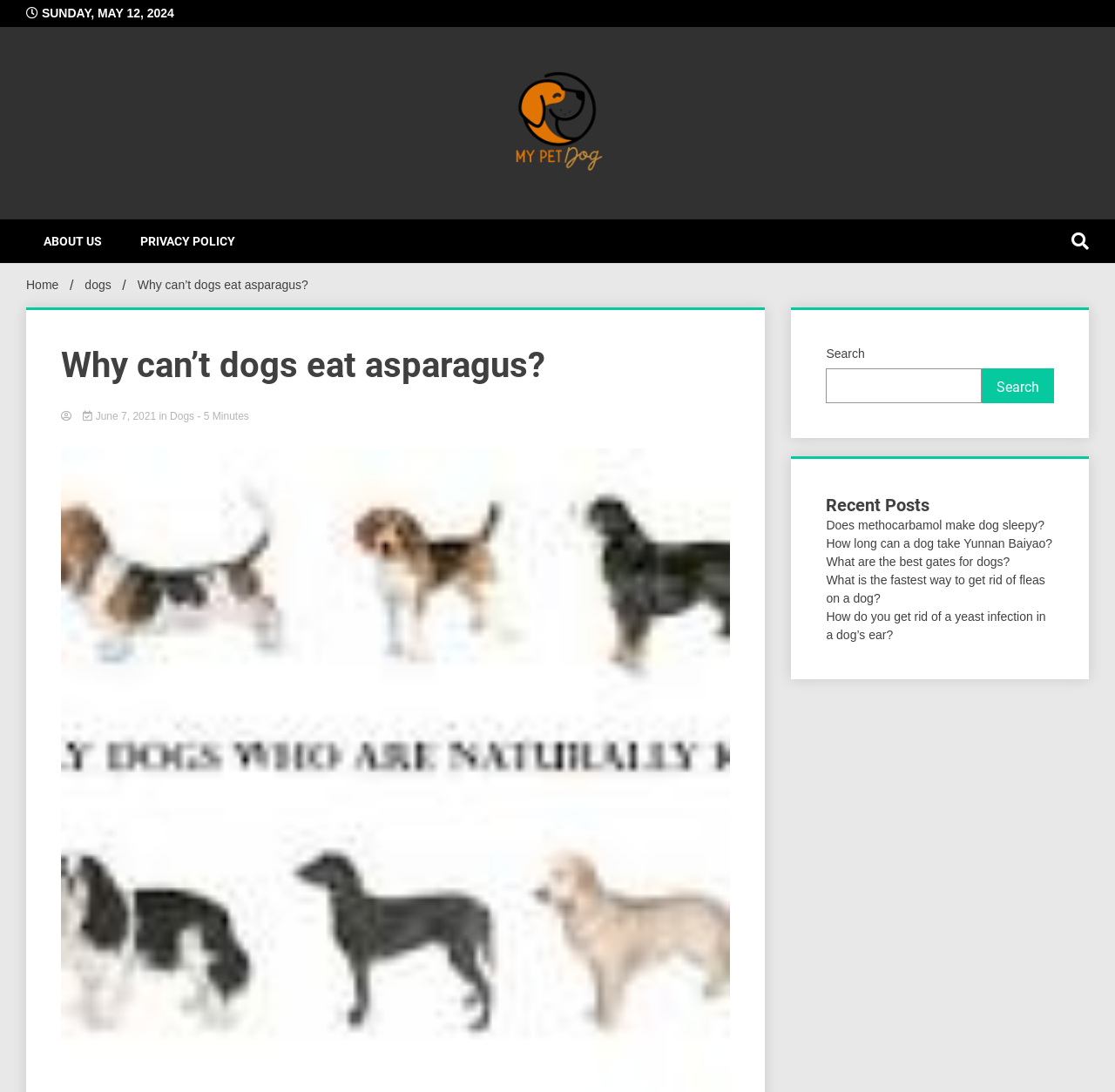Find the headline of the webpage and generate its text content.

My Pet Dog